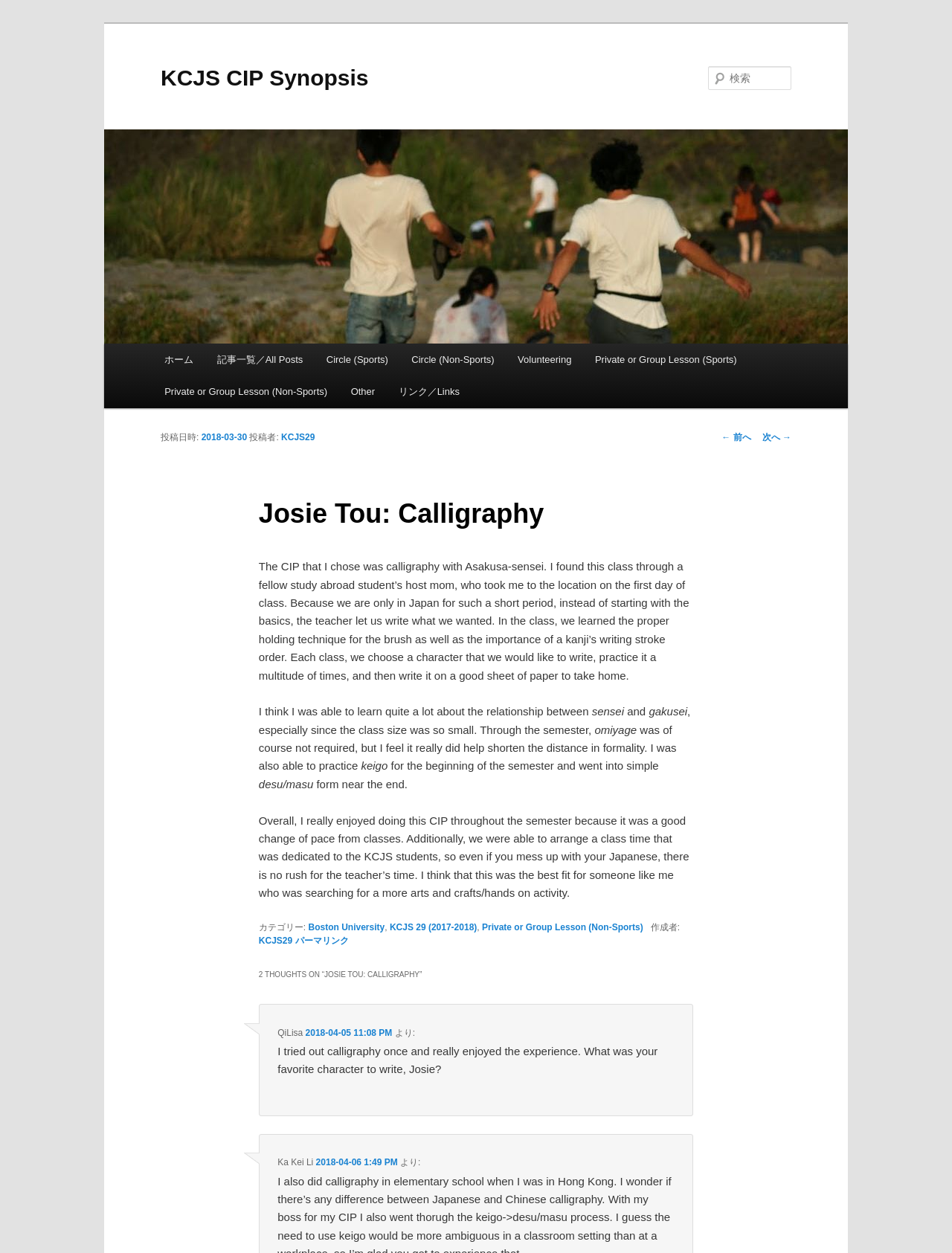Describe the webpage in detail, including text, images, and layout.

This webpage is about Josie Tou's experience with calligraphy as part of the KCJS CIP (Cultural Immersion Program) Synopsis. At the top of the page, there is a heading that reads "KCJS CIP Synopsis" with a link to the same title. Below this, there is a search bar with a "検索" (search) button. 

To the left of the search bar, there is a main menu with links to "ホーム" (home), "記事一覧／All Posts" (article list/all posts), "Circle (Sports)" and "Circle (Non-Sports)", "Volunteering", "Private or Group Lesson (Sports)" and "Private or Group Lesson (Non-Sports)", "Other", and "リンク／Links" (links).

The main content of the page is an article about Josie Tou's experience with calligraphy. The article is divided into sections, with headings and paragraphs of text. The first section has a heading "Josie Tou: Calligraphy" and describes how Josie found the calligraphy class through a fellow study abroad student's host mom. The class focused on writing kanji characters with the proper holding technique for the brush and stroke order.

The article continues with Josie's experience in the class, including learning about the relationship between kanji characters and practicing keigo (polite language) and desu/masu (formal language). There are also links to related categories, such as "Boston University" and "KCJS 29 (2017-2018)".

At the bottom of the page, there are two comments from users QiLisa and Ka Kei Li, with their names, dates, and times of posting.